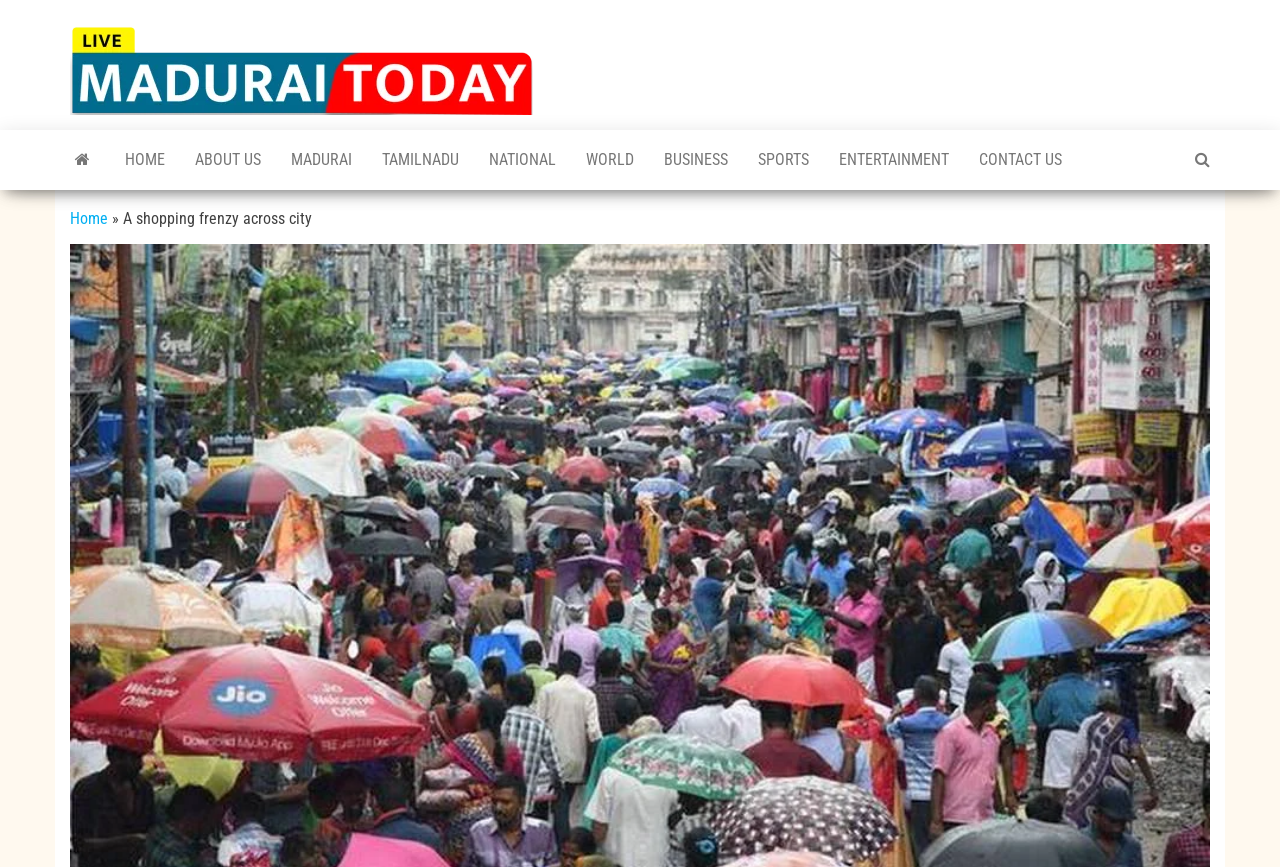Specify the bounding box coordinates of the element's area that should be clicked to execute the given instruction: "contact the website". The coordinates should be four float numbers between 0 and 1, i.e., [left, top, right, bottom].

[0.753, 0.15, 0.841, 0.219]